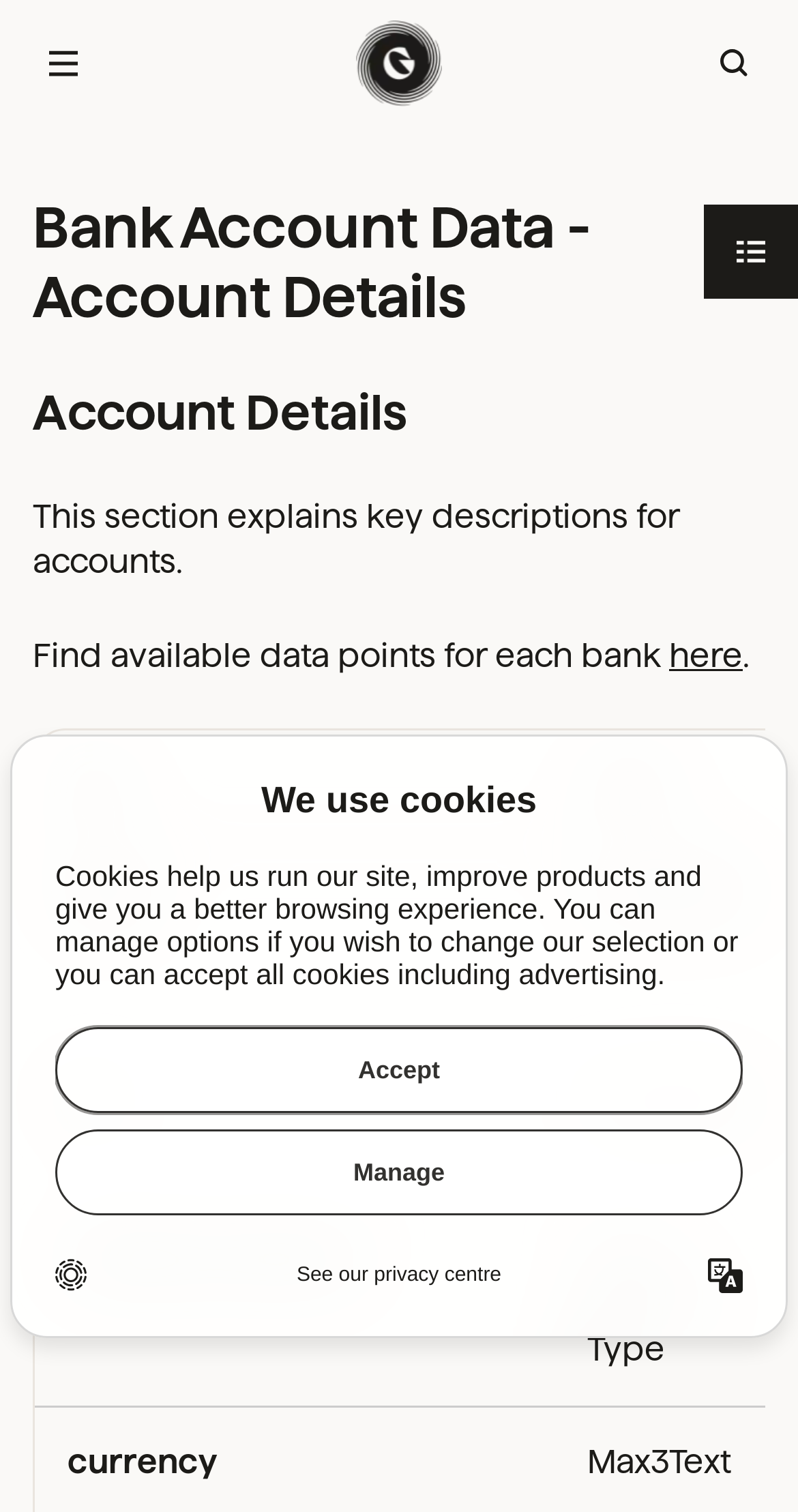Identify the bounding box for the UI element specified in this description: "Mobile menu". The coordinates must be four float numbers between 0 and 1, formatted as [left, top, right, bottom].

[0.021, 0.011, 0.138, 0.073]